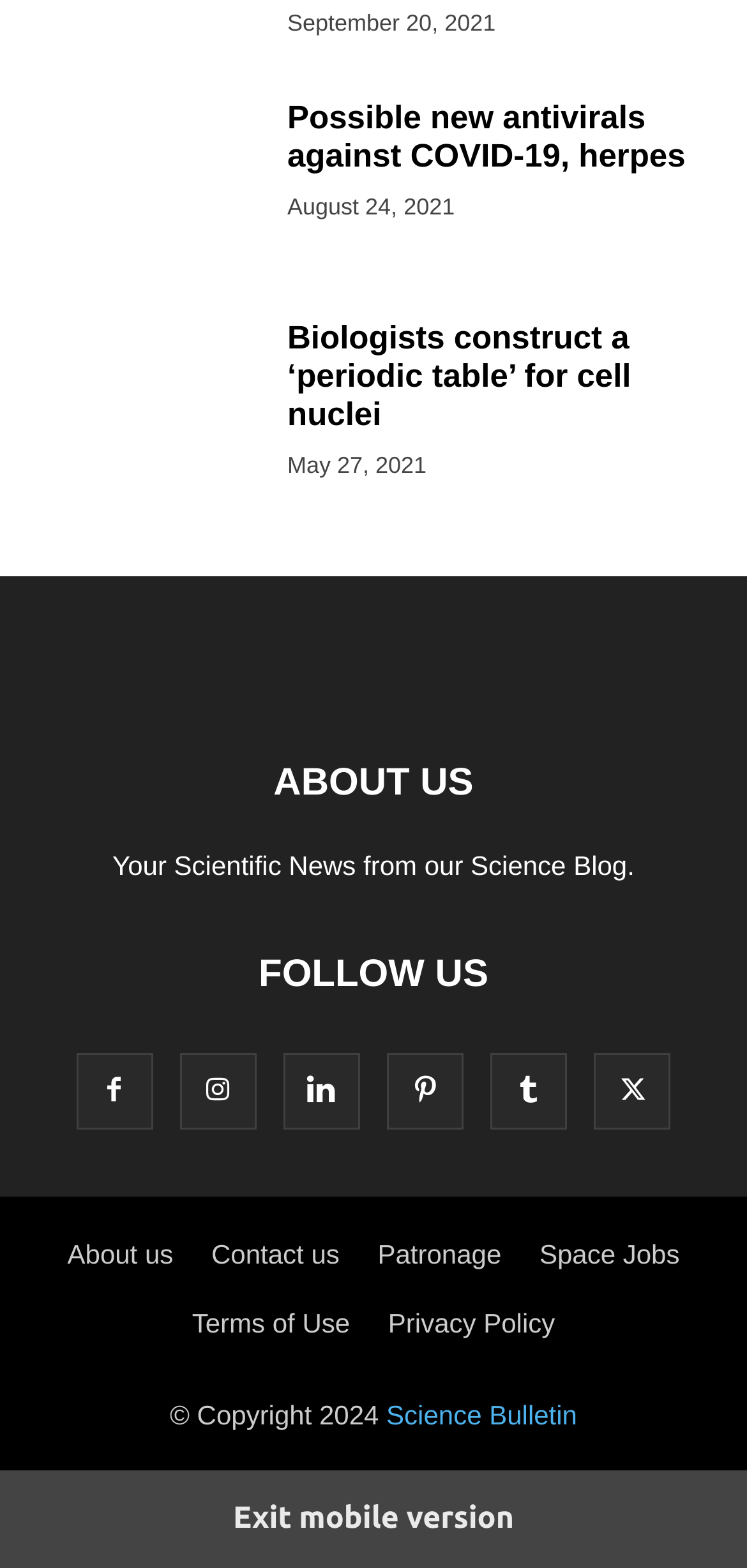Find the bounding box coordinates of the area to click in order to follow the instruction: "Follow Science Bulletin on social media".

[0.101, 0.686, 0.204, 0.707]